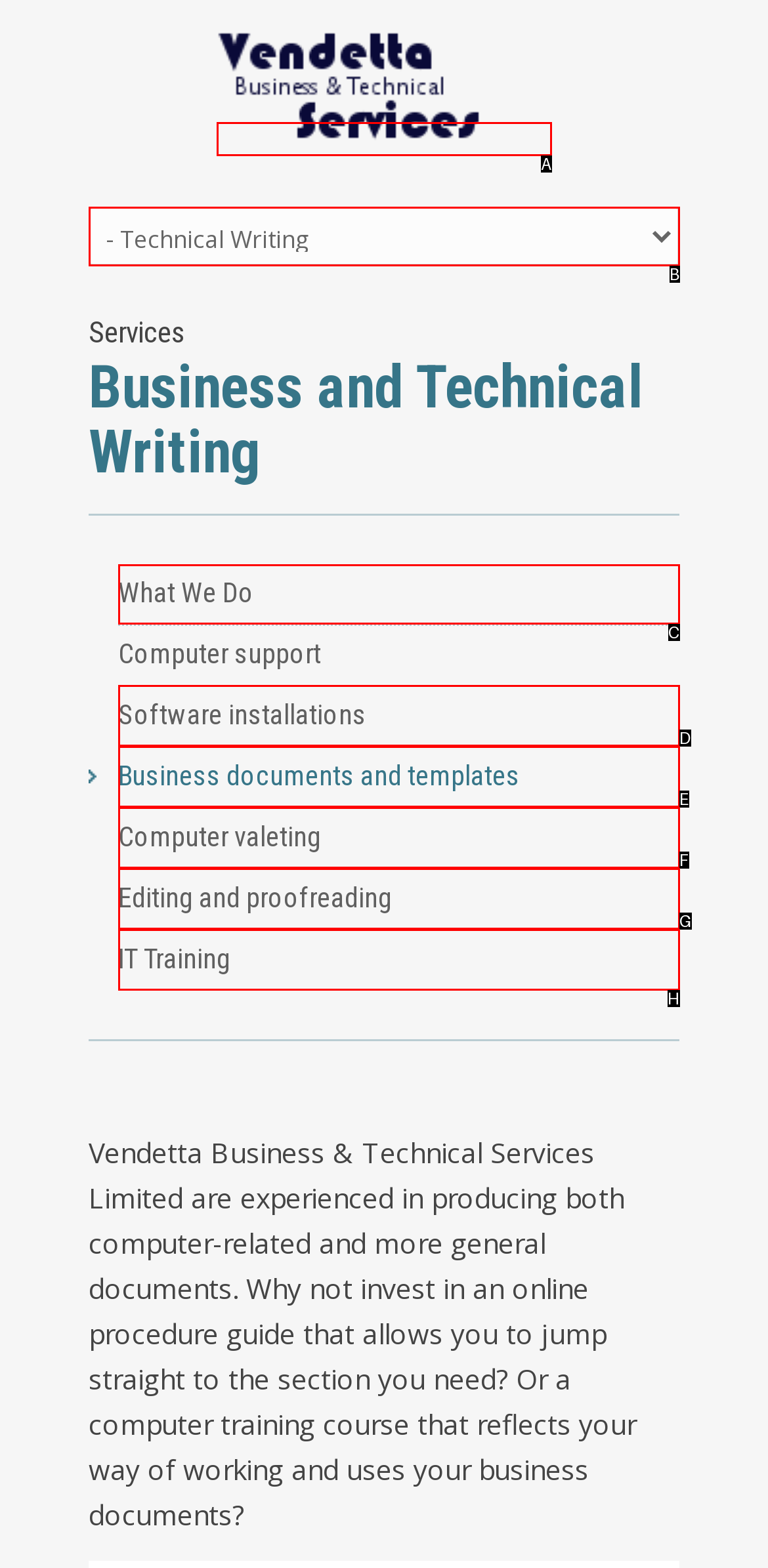Identify the HTML element to select in order to accomplish the following task: Visit the page about operations planning
Reply with the letter of the chosen option from the given choices directly.

None